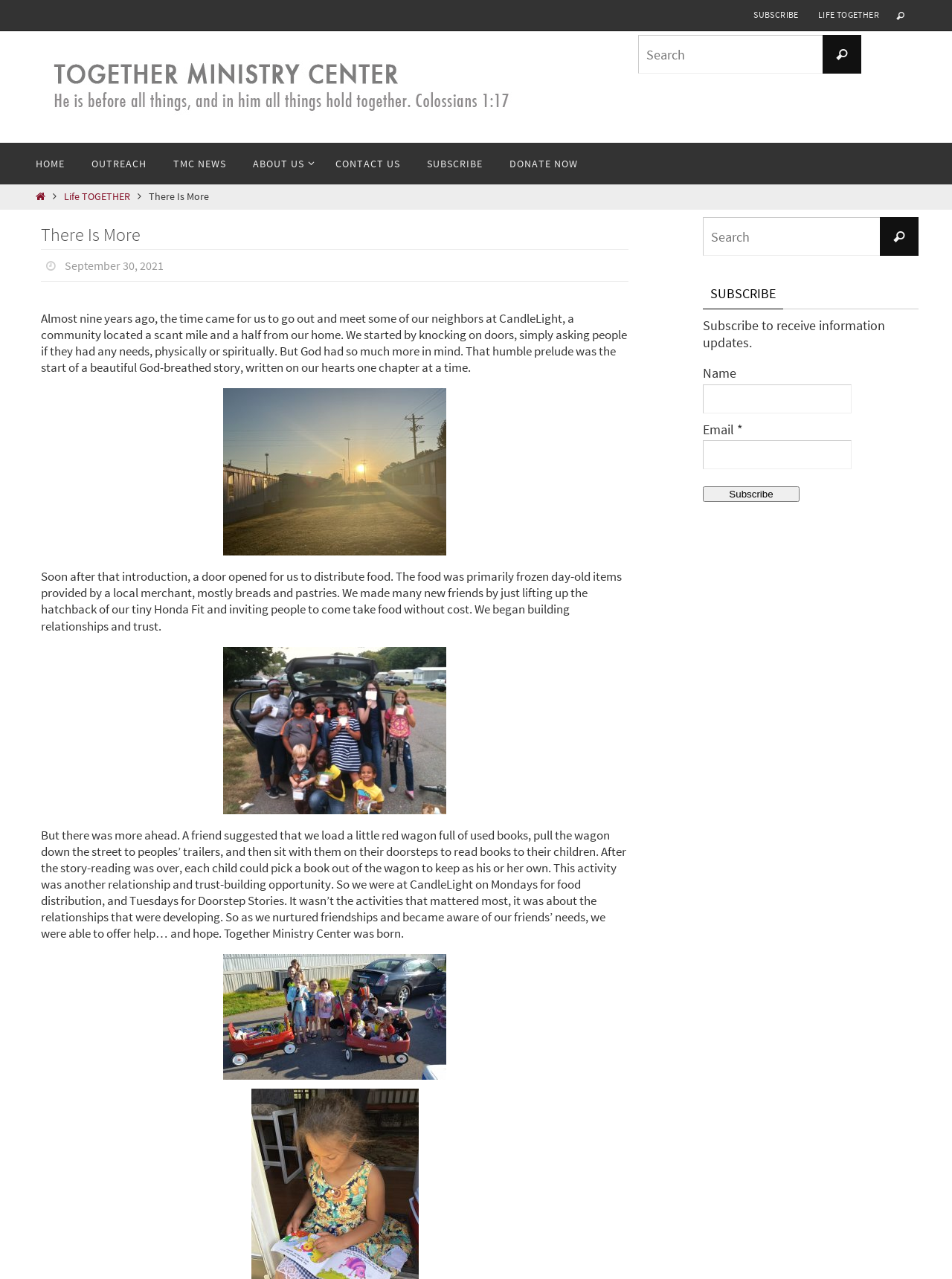Give a succinct answer to this question in a single word or phrase: 
What is required to subscribe to the newsletter?

Name and Email